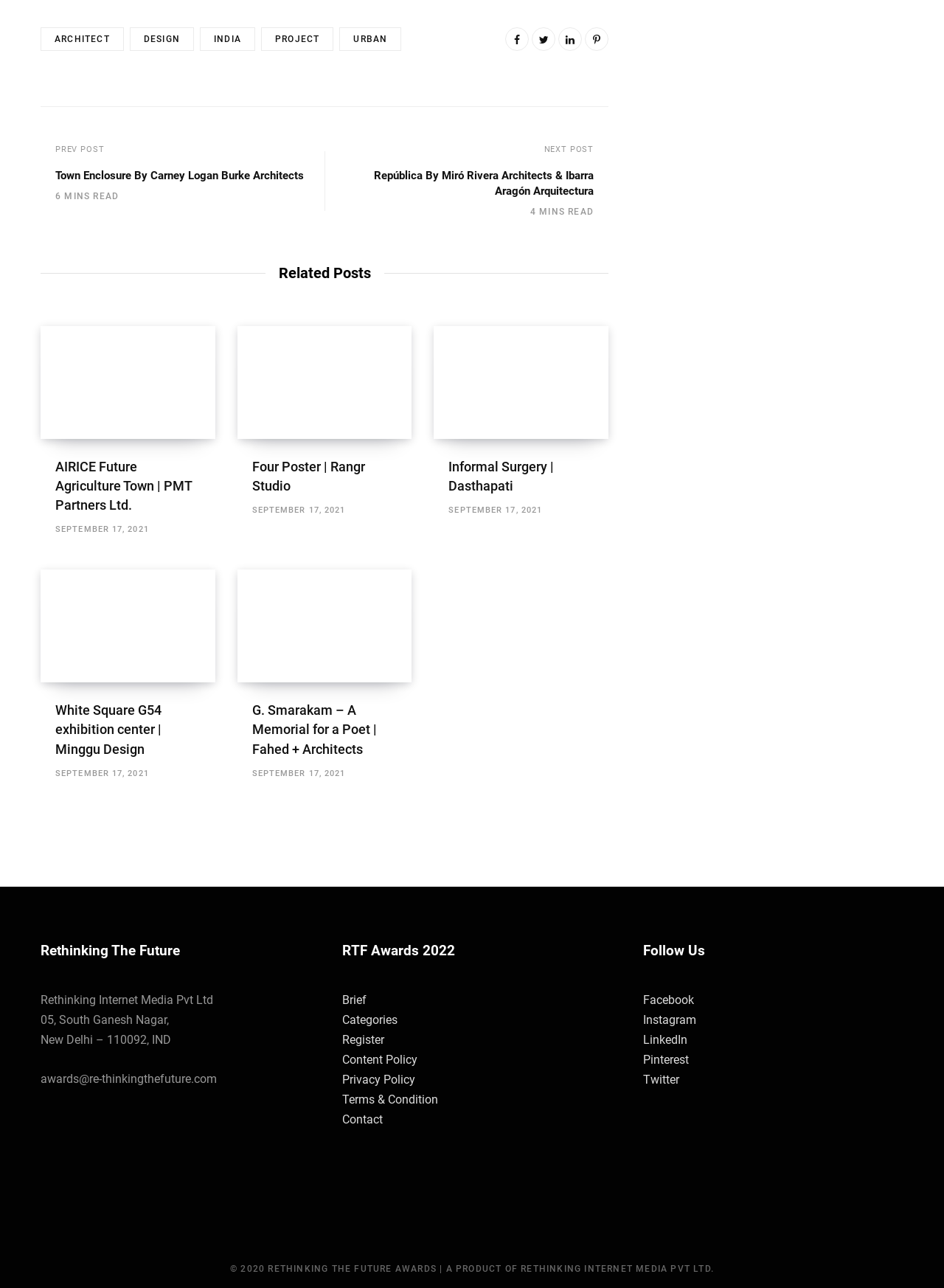What is the name of the company that owns Rethinking The Future Awards?
Using the image provided, answer with just one word or phrase.

Rethinking Internet Media Pvt Ltd